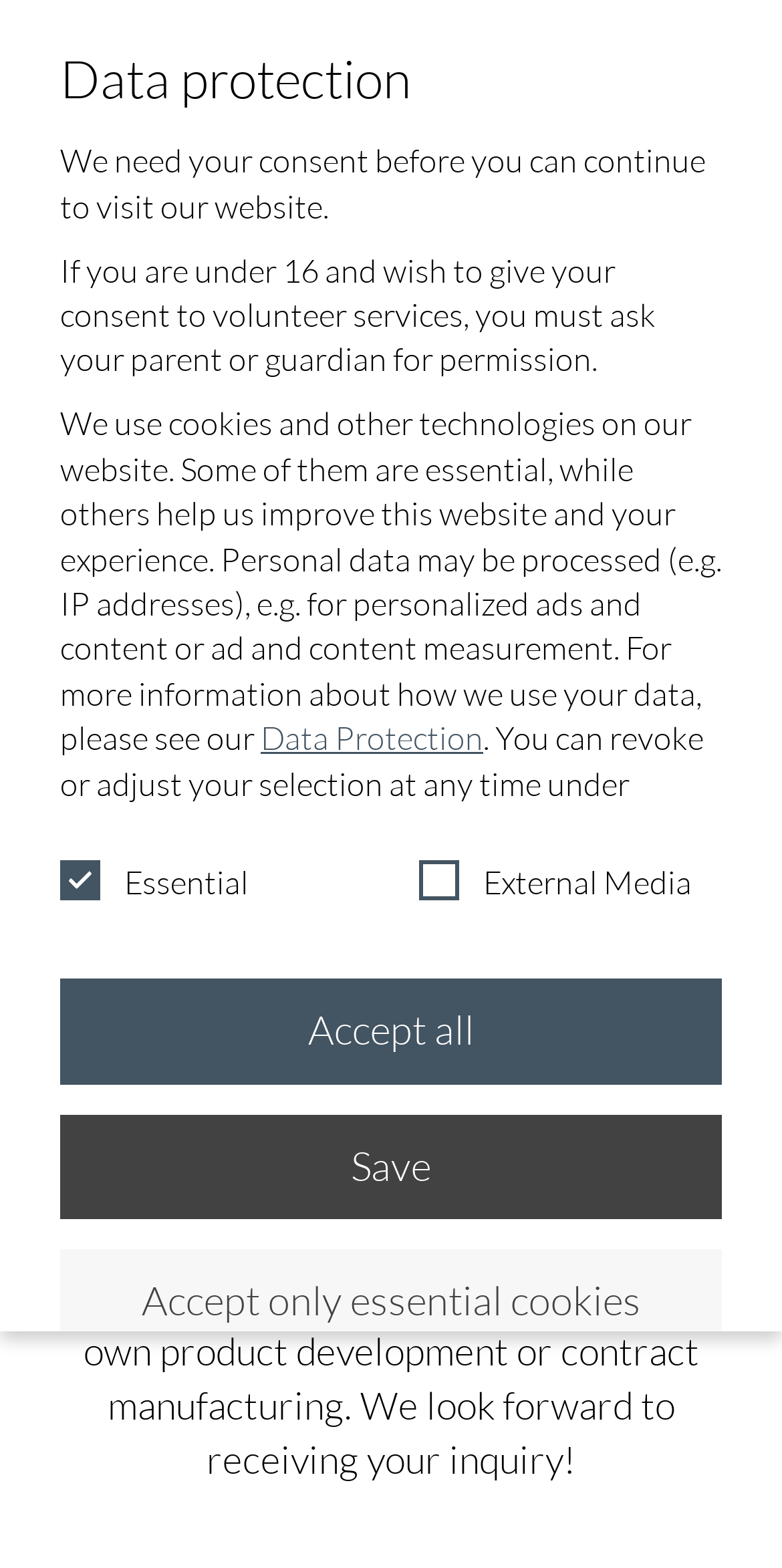How many buttons are there for cookie settings?
Please utilize the information in the image to give a detailed response to the question.

The number of buttons for cookie settings can be counted by looking at the bottom of the webpage, where there are five buttons labeled 'Accept all', 'Save', 'Accept only essential cookies', 'Individual privacy settings', and 'Cookie-Details'.